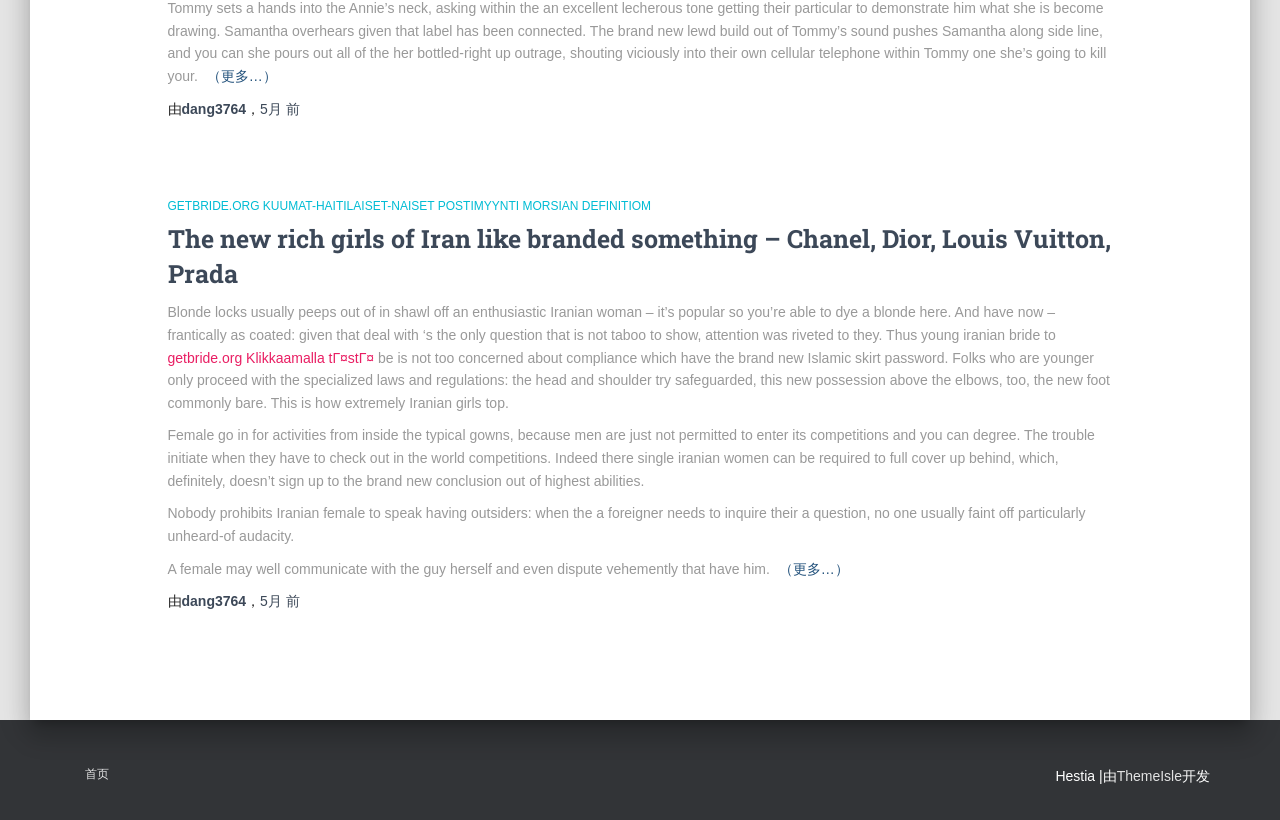Provide the bounding box coordinates of the HTML element described by the text: "5月2024年1月10日 前".

[0.203, 0.724, 0.234, 0.743]